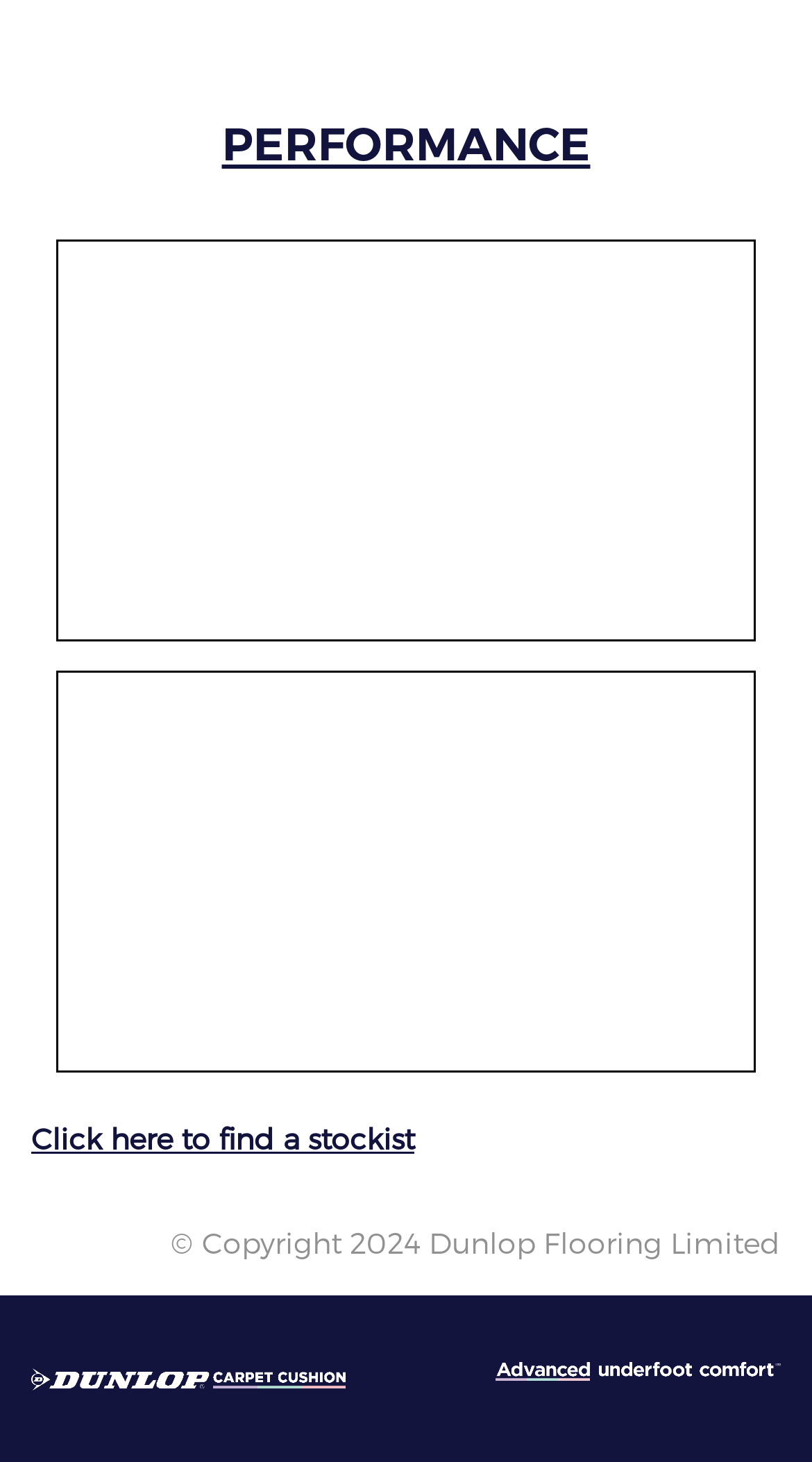How many images are present at the bottom of the page?
Using the information from the image, give a concise answer in one word or a short phrase.

2